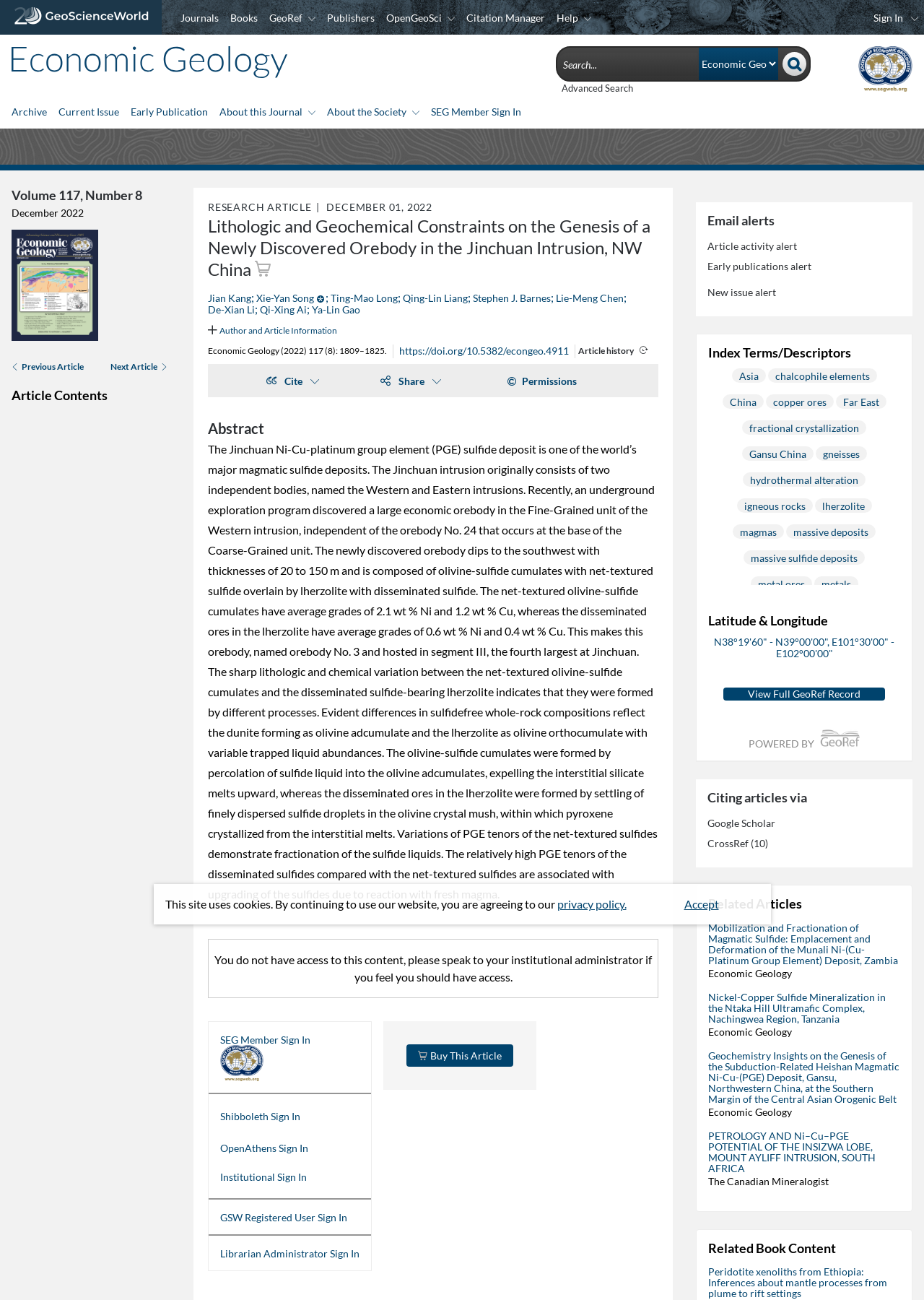Determine the bounding box coordinates for the region that must be clicked to execute the following instruction: "View issue cover".

[0.012, 0.254, 0.106, 0.264]